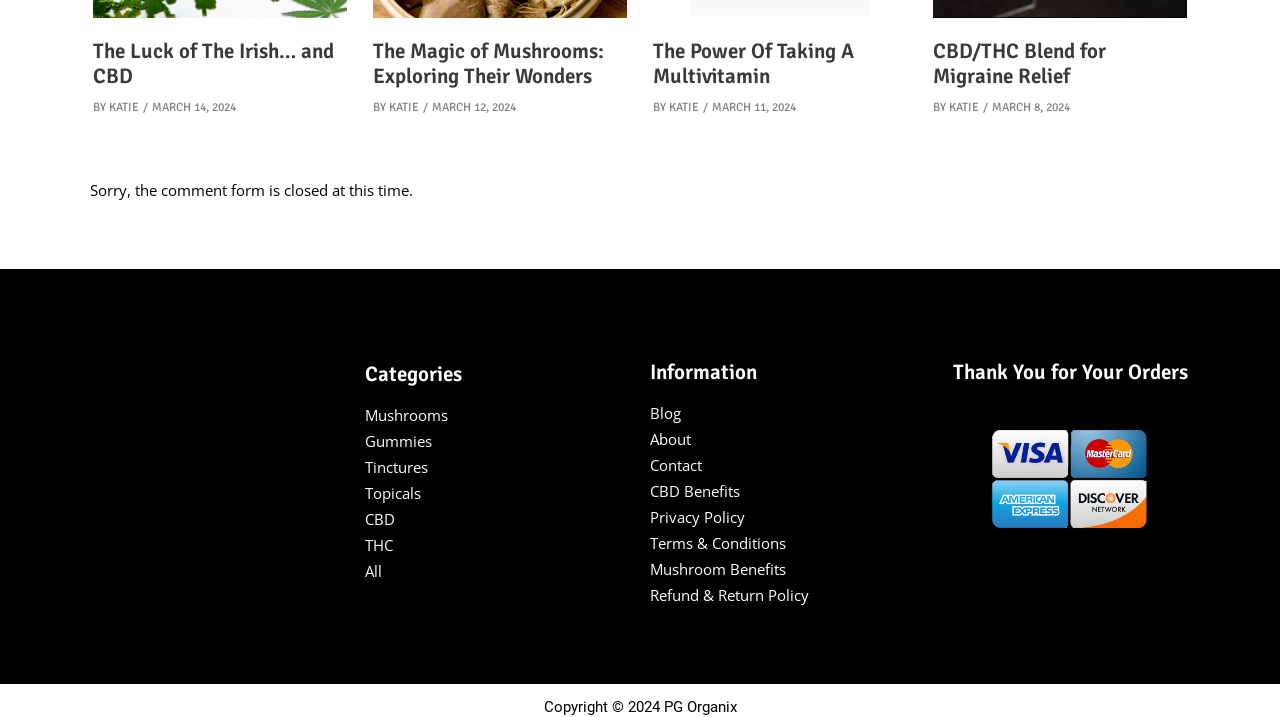Review the image closely and give a comprehensive answer to the question: How many categories are listed on this webpage?

I counted the number of category links under the 'Categories' heading and found that there are eight categories: 'Mushrooms', 'Gummies', 'Tinctures', 'Topicals', 'CBD', 'THC', and 'All'.